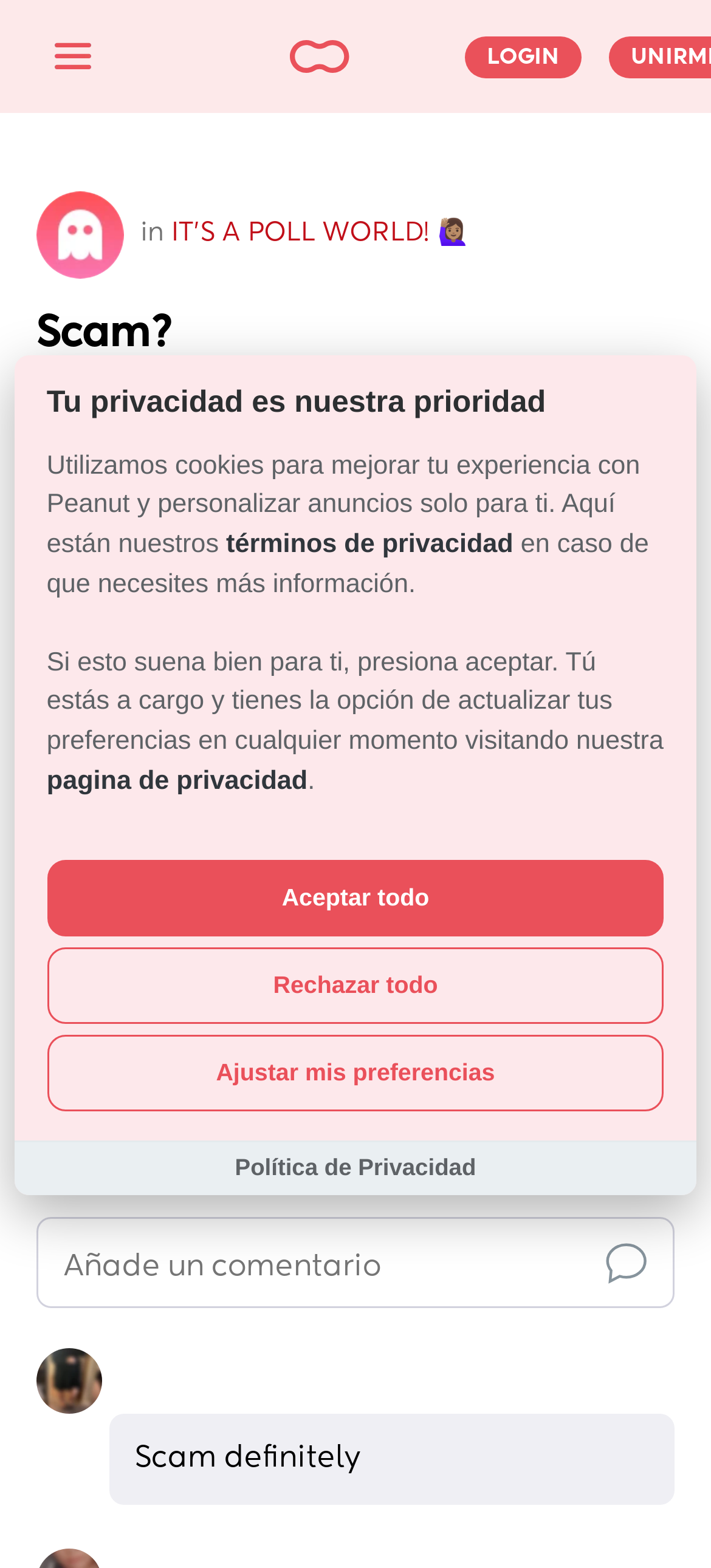What is the theme of the poll?
Please give a detailed and thorough answer to the question, covering all relevant points.

The theme of the poll can be found in the heading 'Scam?' which is located at the top of the webpage, with a bounding box of [0.051, 0.196, 0.949, 0.231].